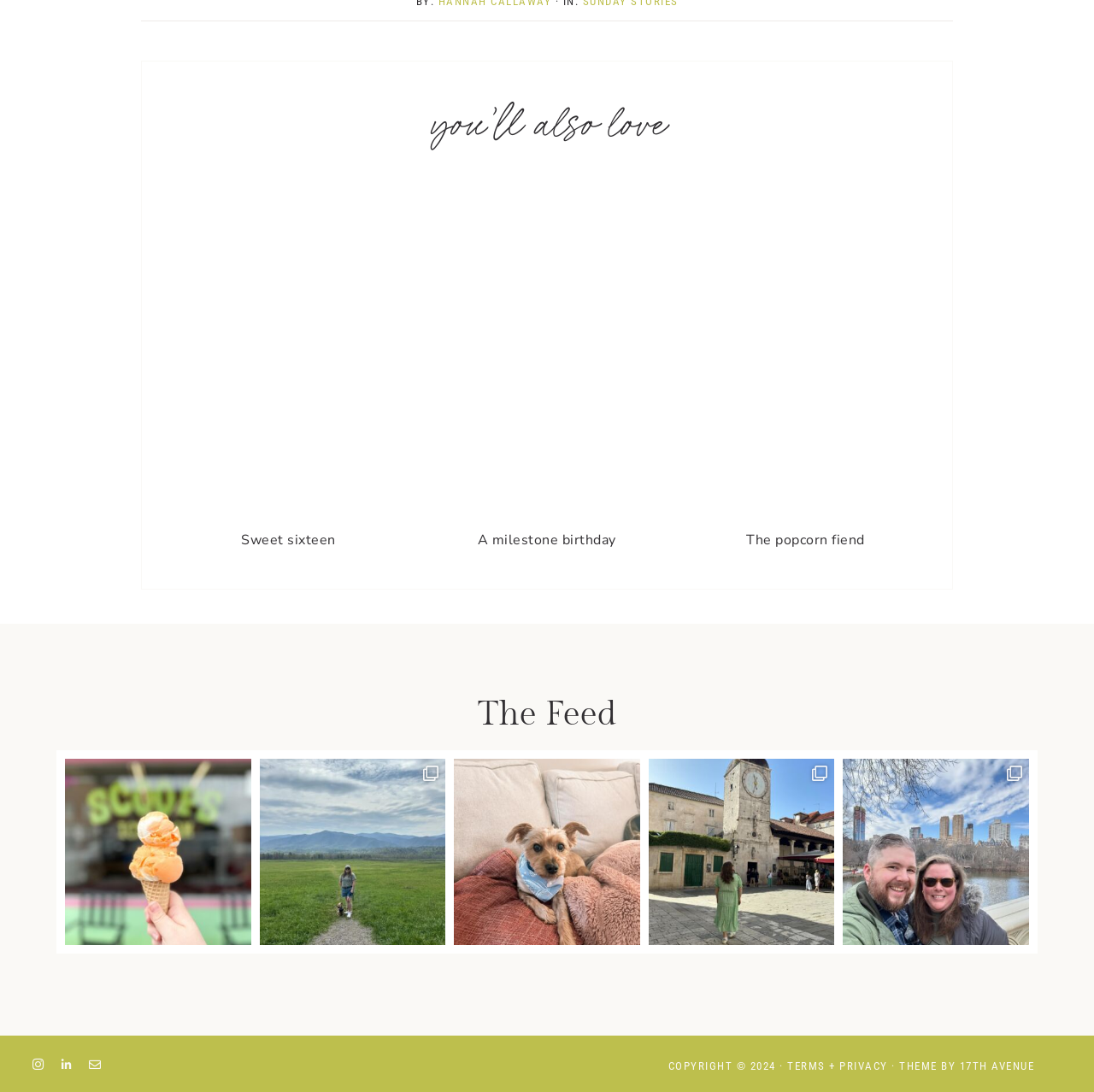Please specify the bounding box coordinates of the region to click in order to perform the following instruction: "go to Instagram".

[0.023, 0.966, 0.046, 0.983]